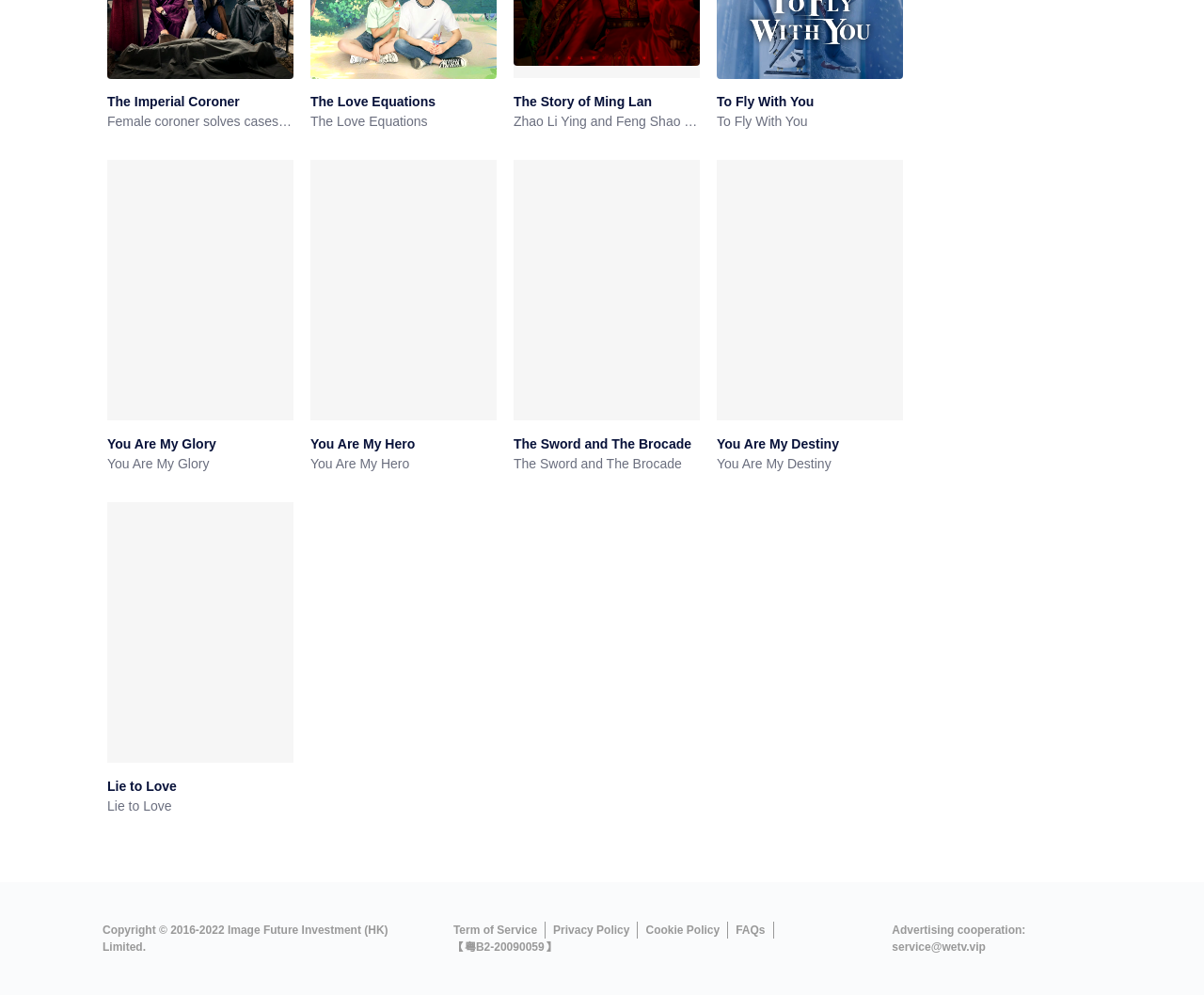Please predict the bounding box coordinates of the element's region where a click is necessary to complete the following instruction: "Check the FAQs". The coordinates should be represented by four float numbers between 0 and 1, i.e., [left, top, right, bottom].

[0.605, 0.926, 0.643, 0.943]